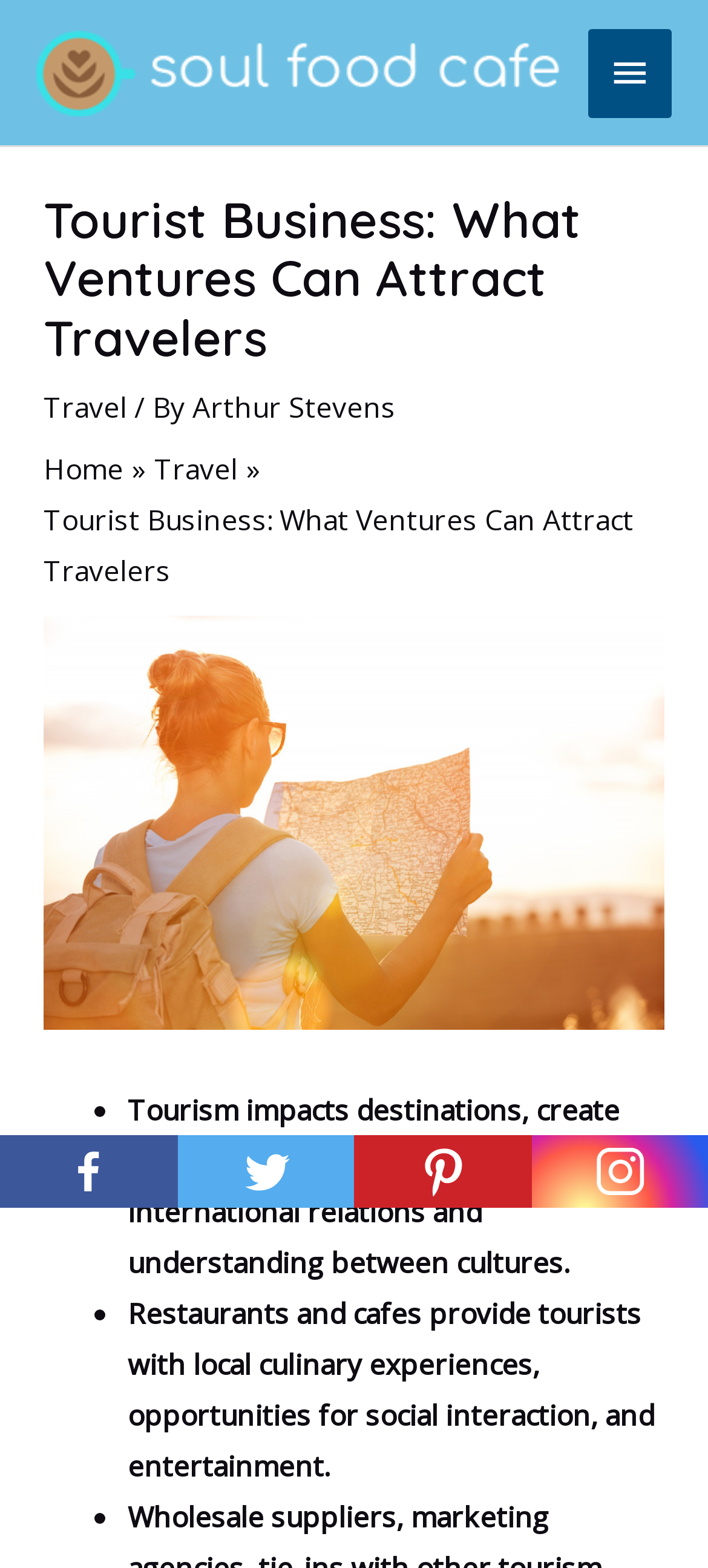What is the name of the logo on the top left?
Look at the image and respond with a one-word or short phrase answer.

Soul Food Cafe Logo